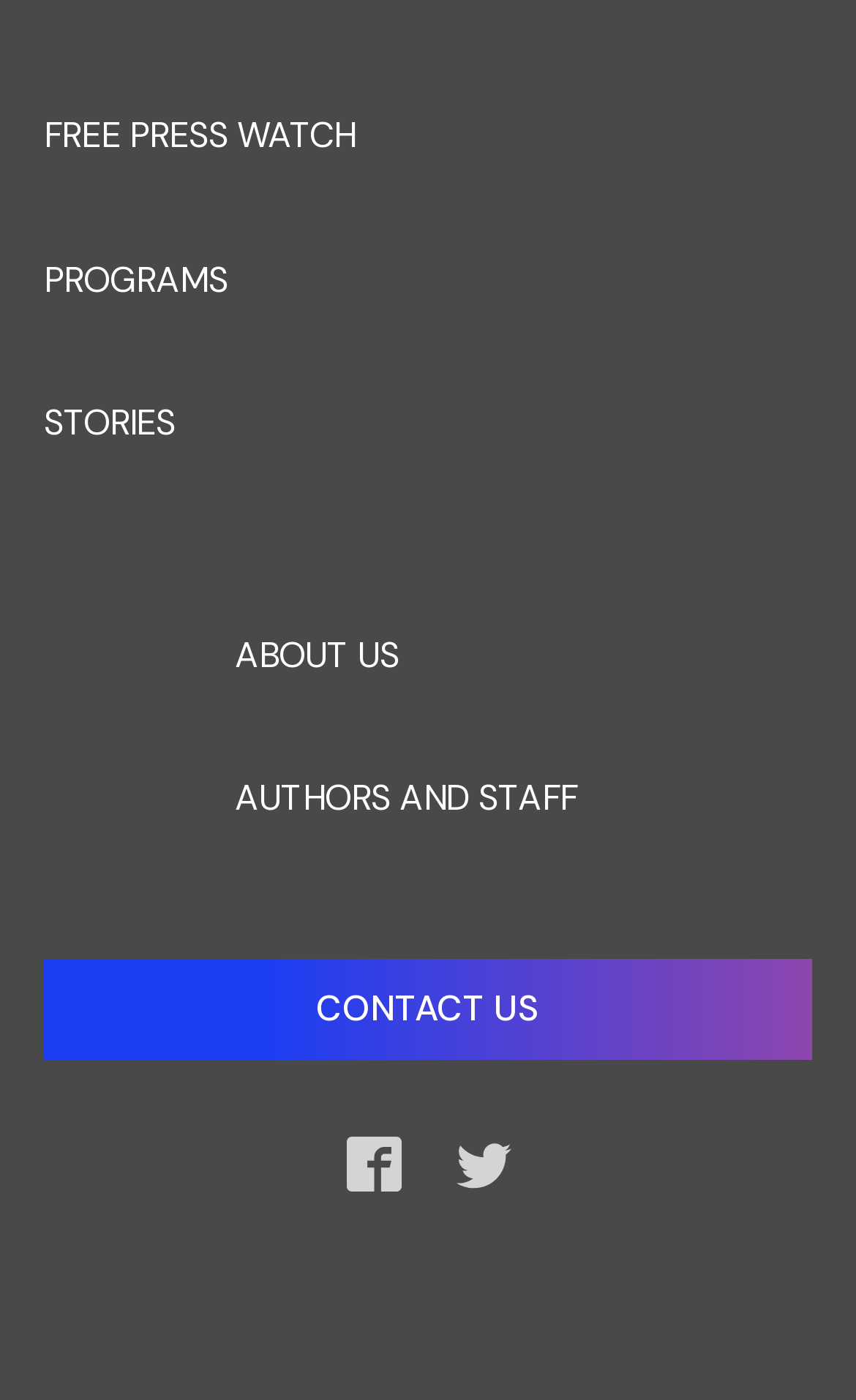How many social media icons are there?
Based on the image, answer the question with as much detail as possible.

I found two social media icons, one for Facebook and one for Twitter, located at the bottom of the page.